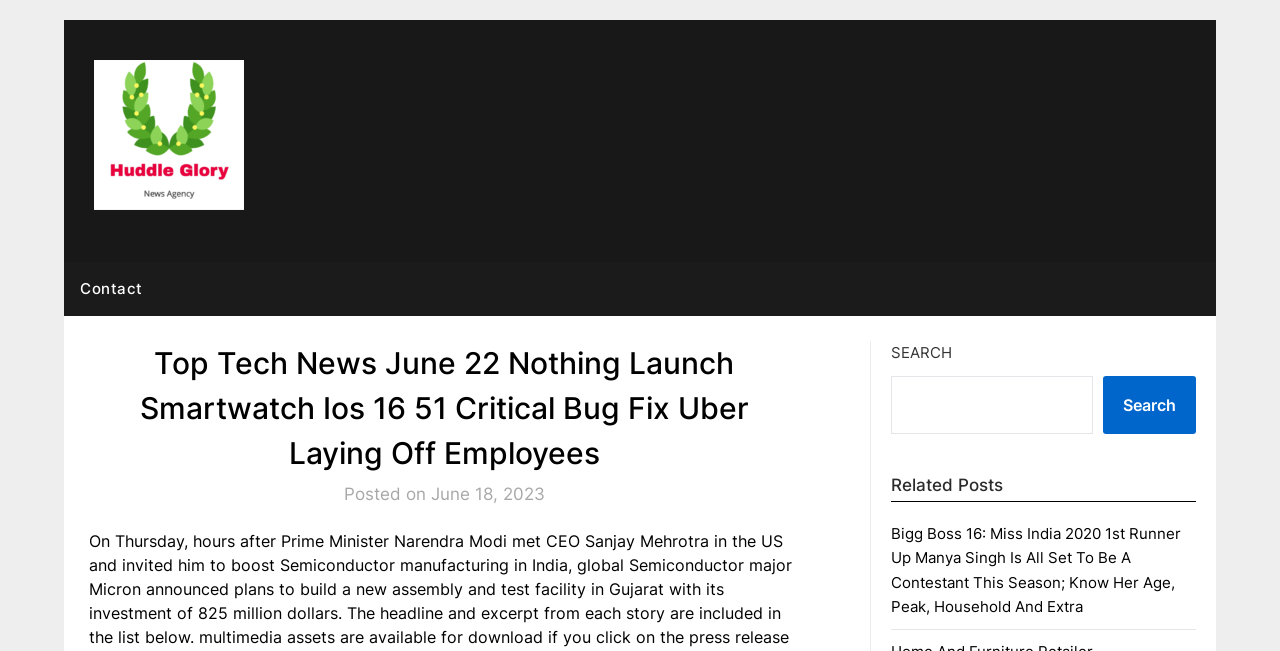How many related posts are shown?
Please analyze the image and answer the question with as much detail as possible.

I found the related posts section by looking at the heading 'Related Posts'. Below this heading, I saw at least one link to a related post, which suggests that there is at least one related post shown.